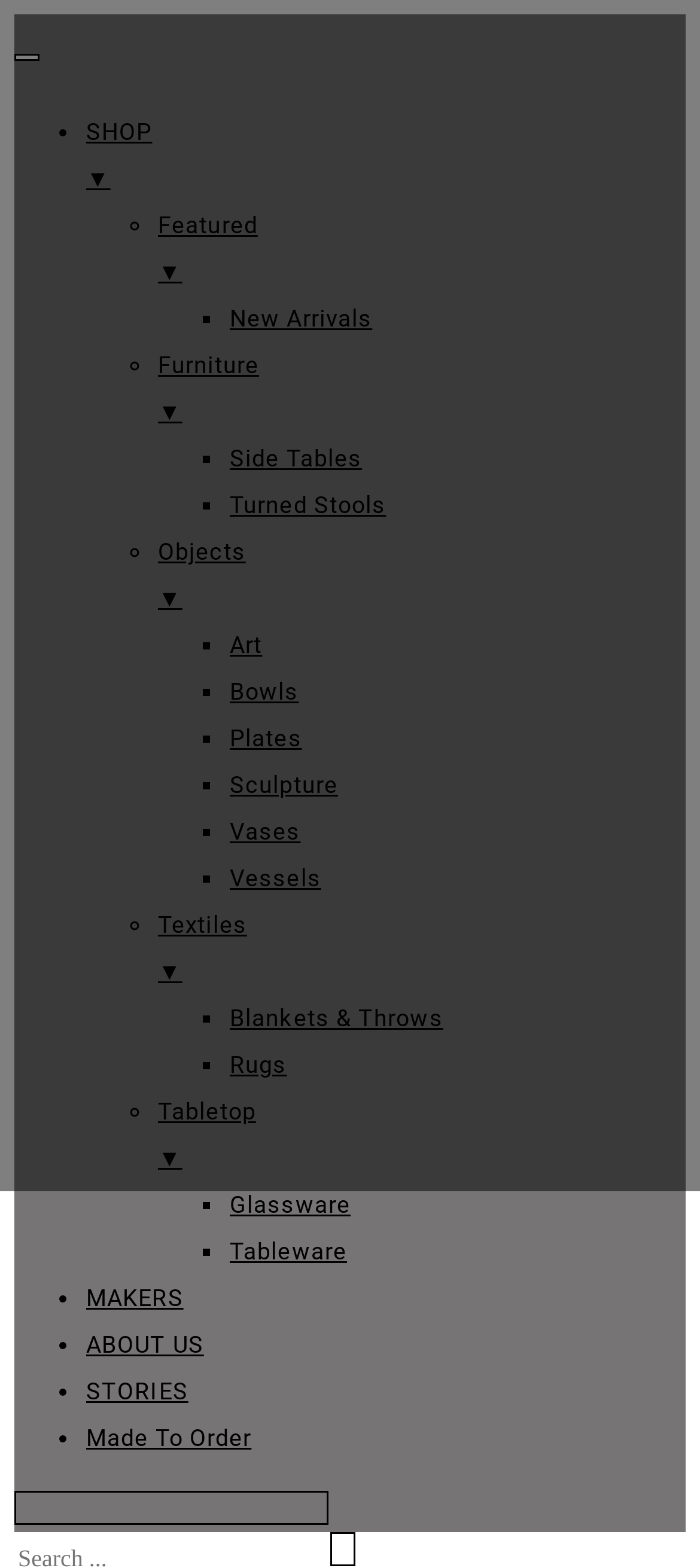Locate the bounding box of the UI element described by: "parent_node: SHOP aria-label="Menu Trigger"" in the given webpage screenshot.

[0.021, 0.034, 0.056, 0.039]